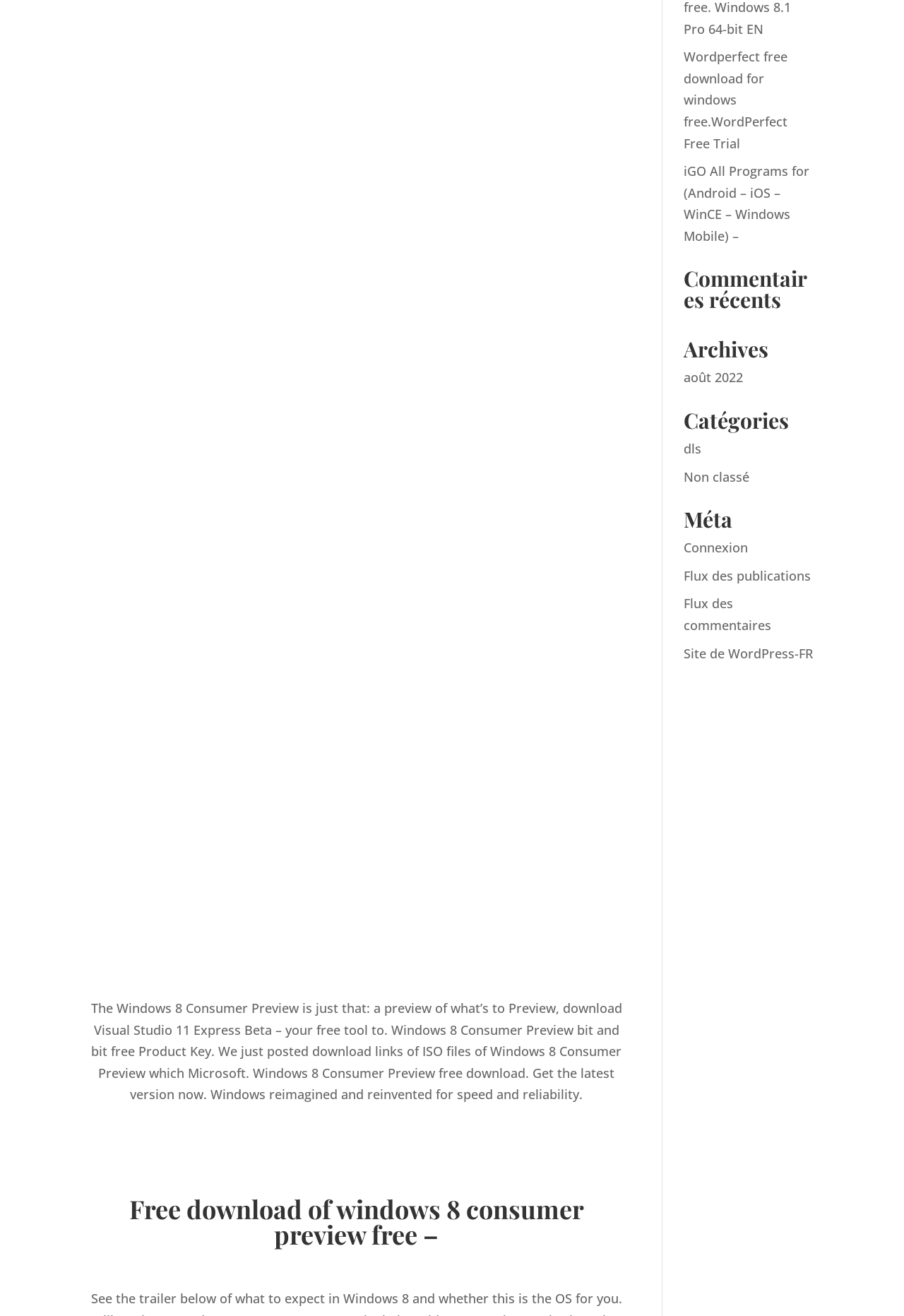From the webpage screenshot, predict the bounding box of the UI element that matches this description: "Site de WordPress-FR".

[0.756, 0.49, 0.899, 0.503]